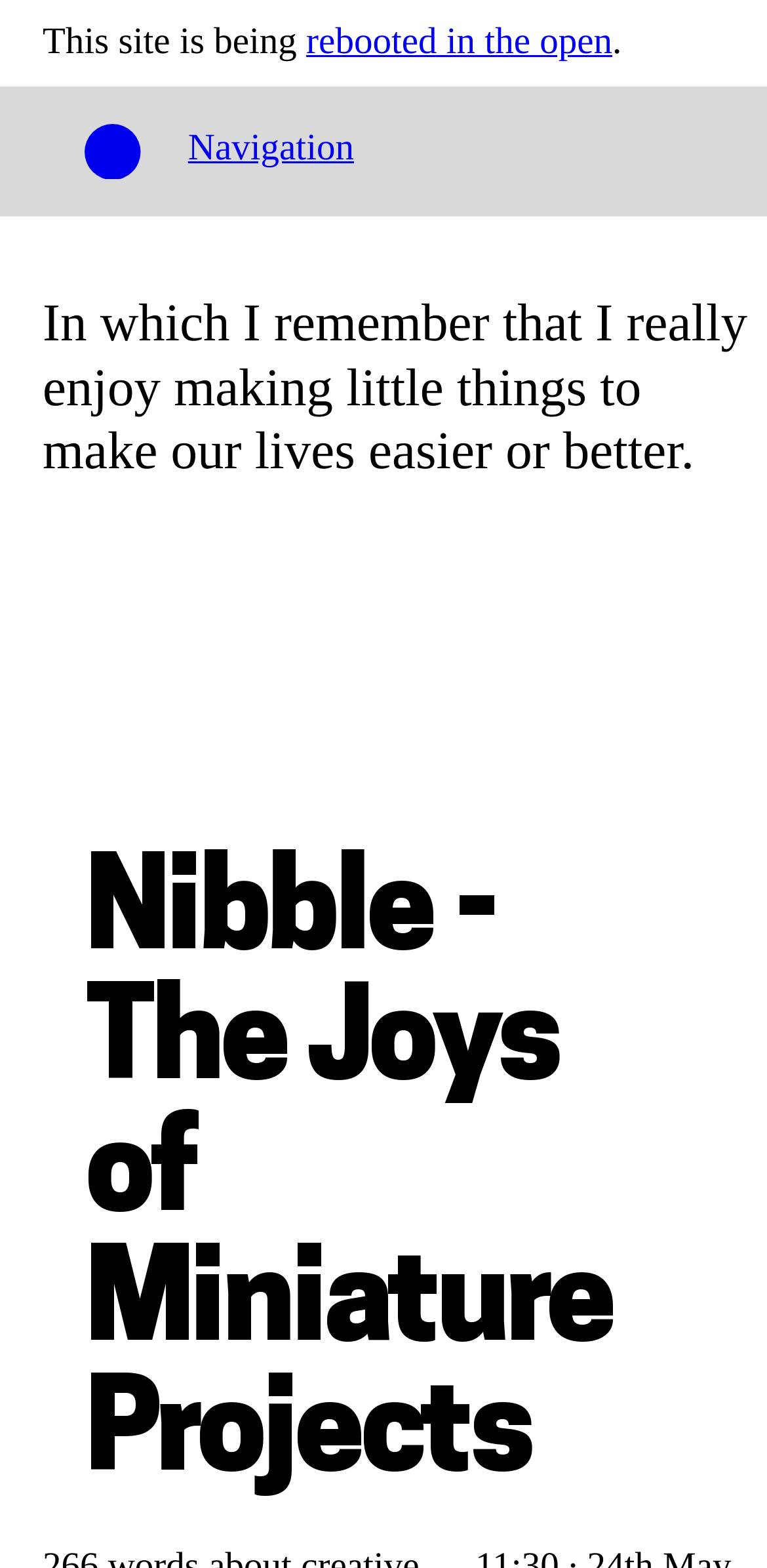What is the author's name?
Using the information from the image, answer the question thoroughly.

The author's name can be found in the heading element 'Nibble - The Joys of Miniature Projects · Carlos Eriksson' which is the title of the webpage.